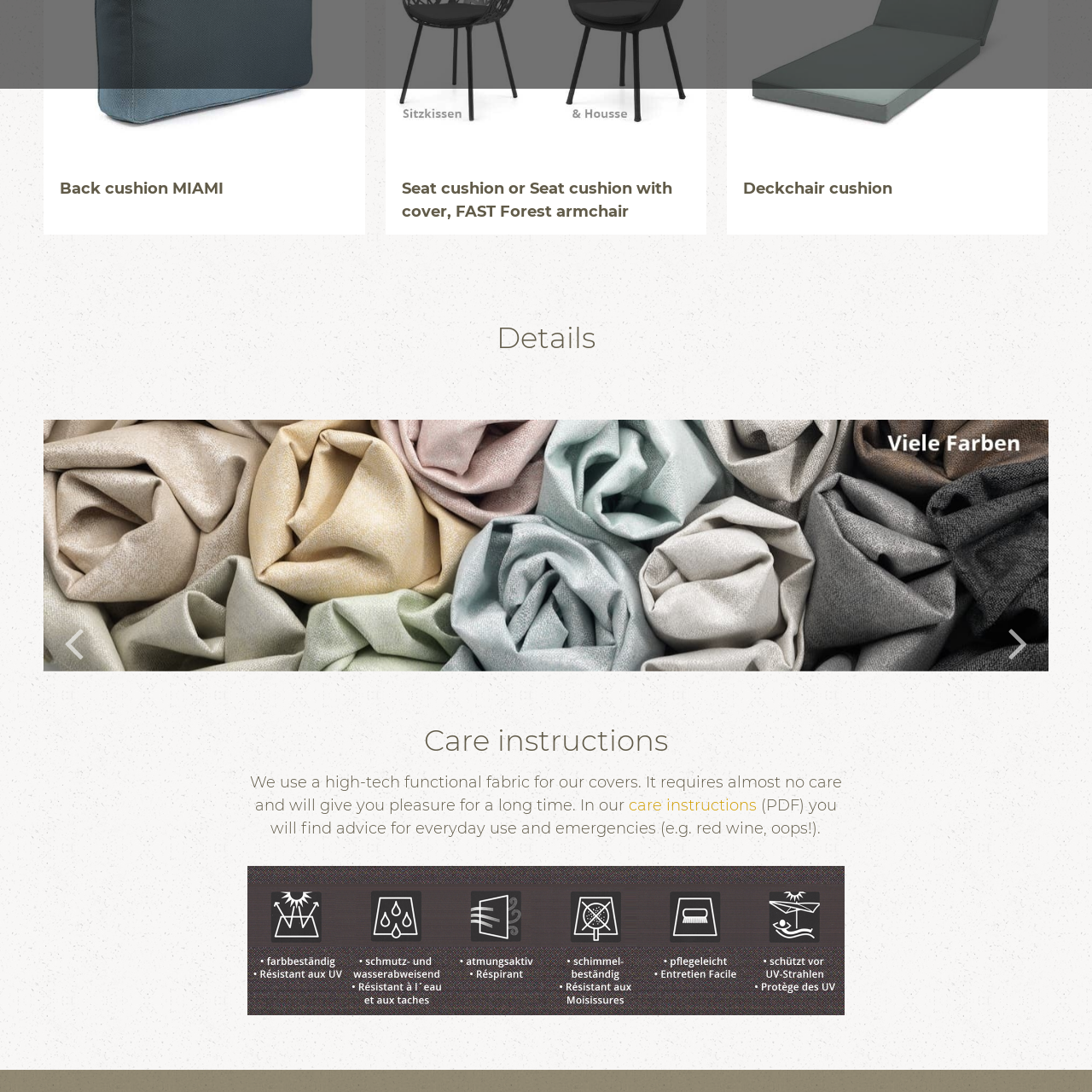Look closely at the image within the red bounding box, What is one example of an emergency situation addressed in the diagram? Respond with a single word or short phrase.

Dealing with spills